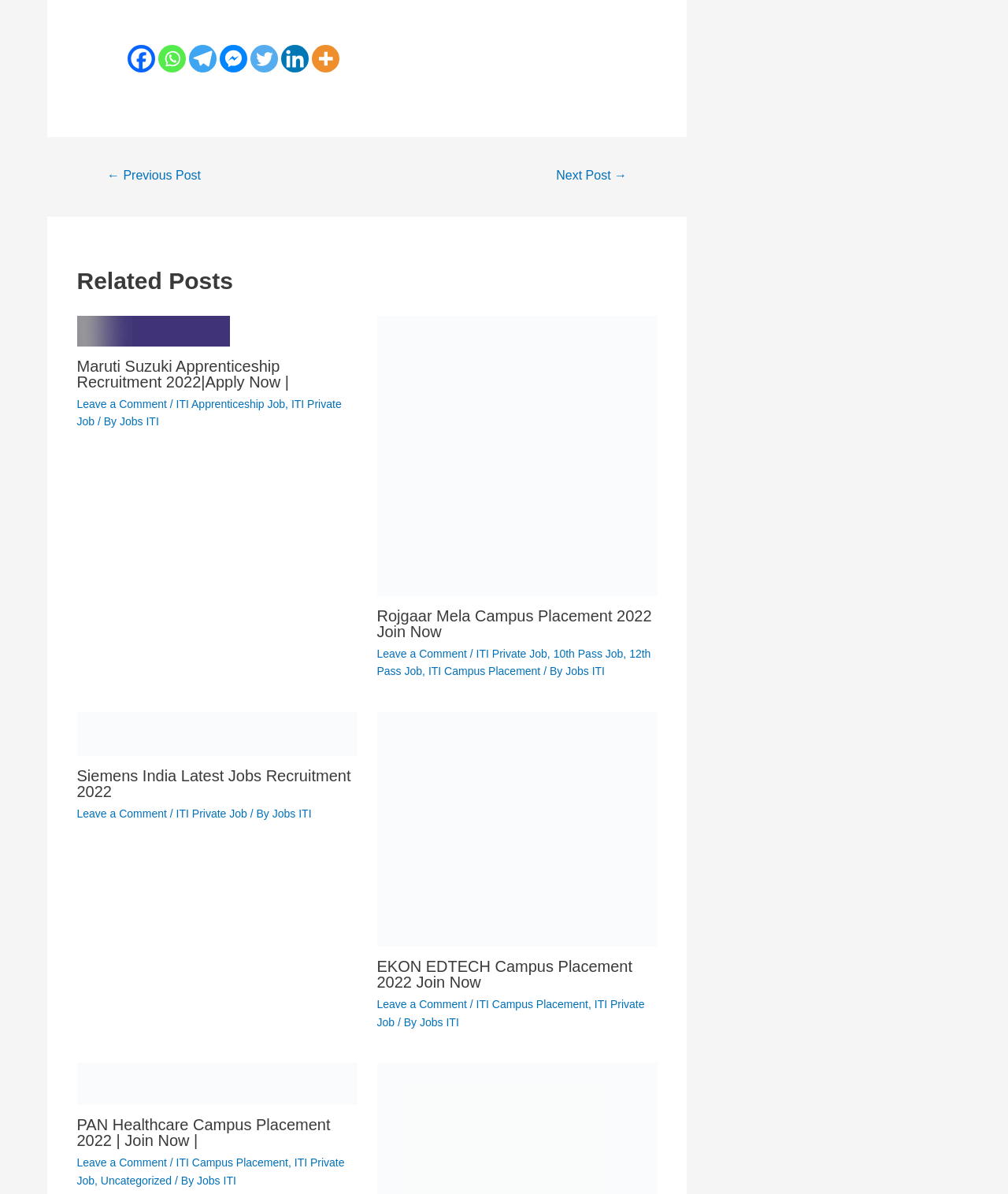Respond to the question with just a single word or phrase: 
How many social media links are present at the top of the webpage?

7